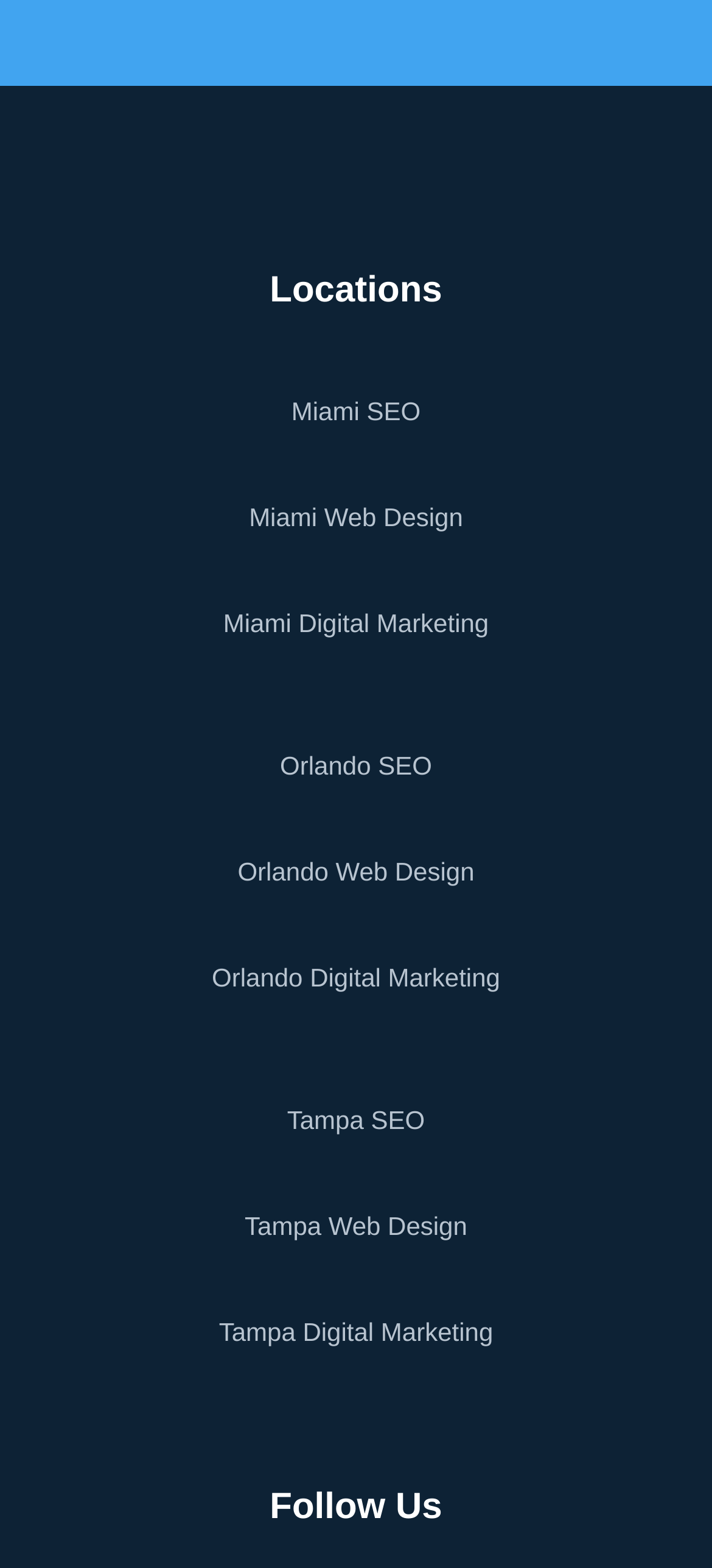What services are offered in Miami?
Provide a comprehensive and detailed answer to the question.

I looked at the links under the 'Locations' heading and found that Miami has links for 'Miami SEO', 'Miami Web Design', and 'Miami Digital Marketing', which indicates that these three services are offered in Miami.